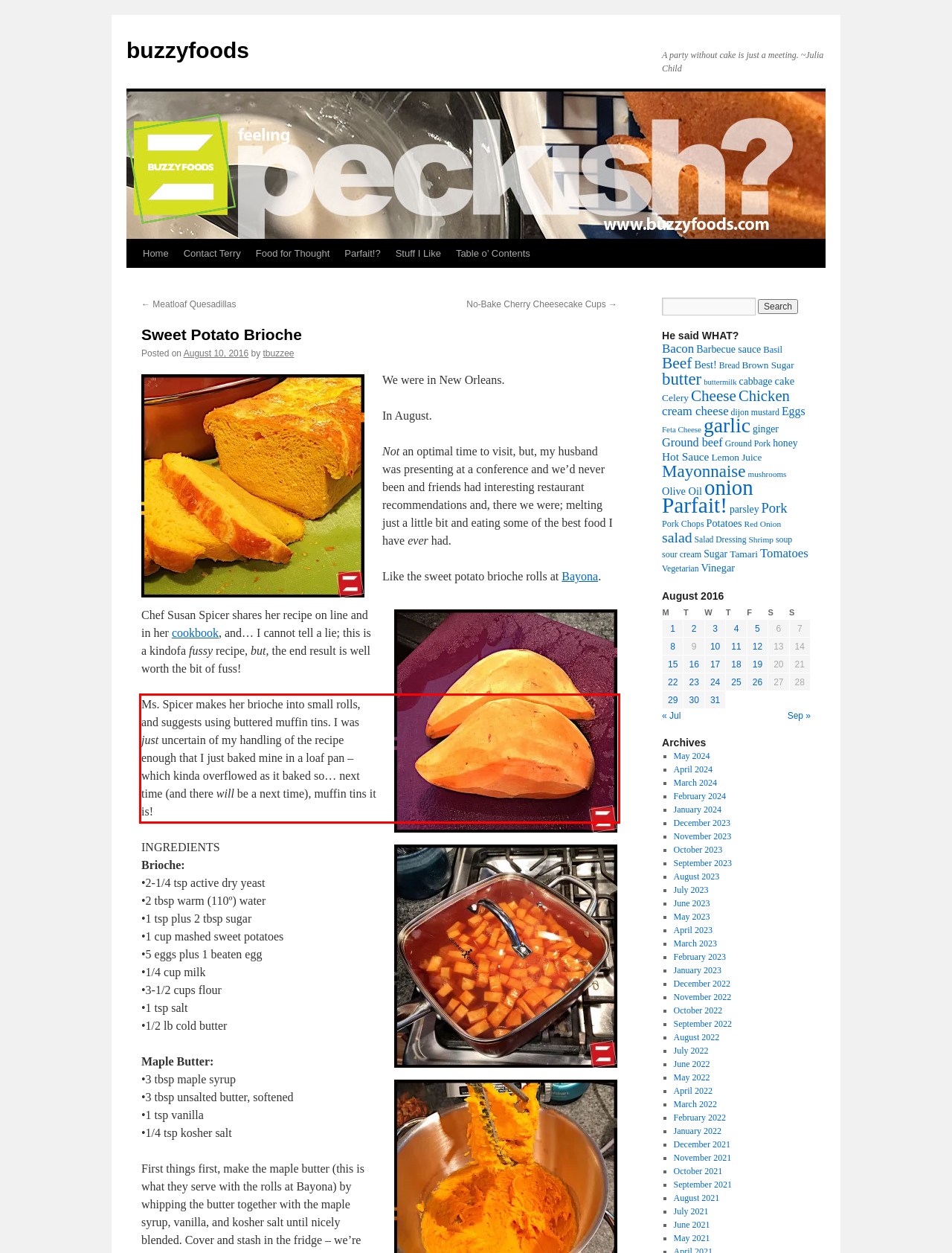You have a screenshot of a webpage, and there is a red bounding box around a UI element. Utilize OCR to extract the text within this red bounding box.

Ms. Spicer makes her brioche into small rolls, and suggests using buttered muffin tins. I was just uncertain of my handling of the recipe enough that I just baked mine in a loaf pan – which kinda overflowed as it baked so… next time (and there will be a next time), muffin tins it is!